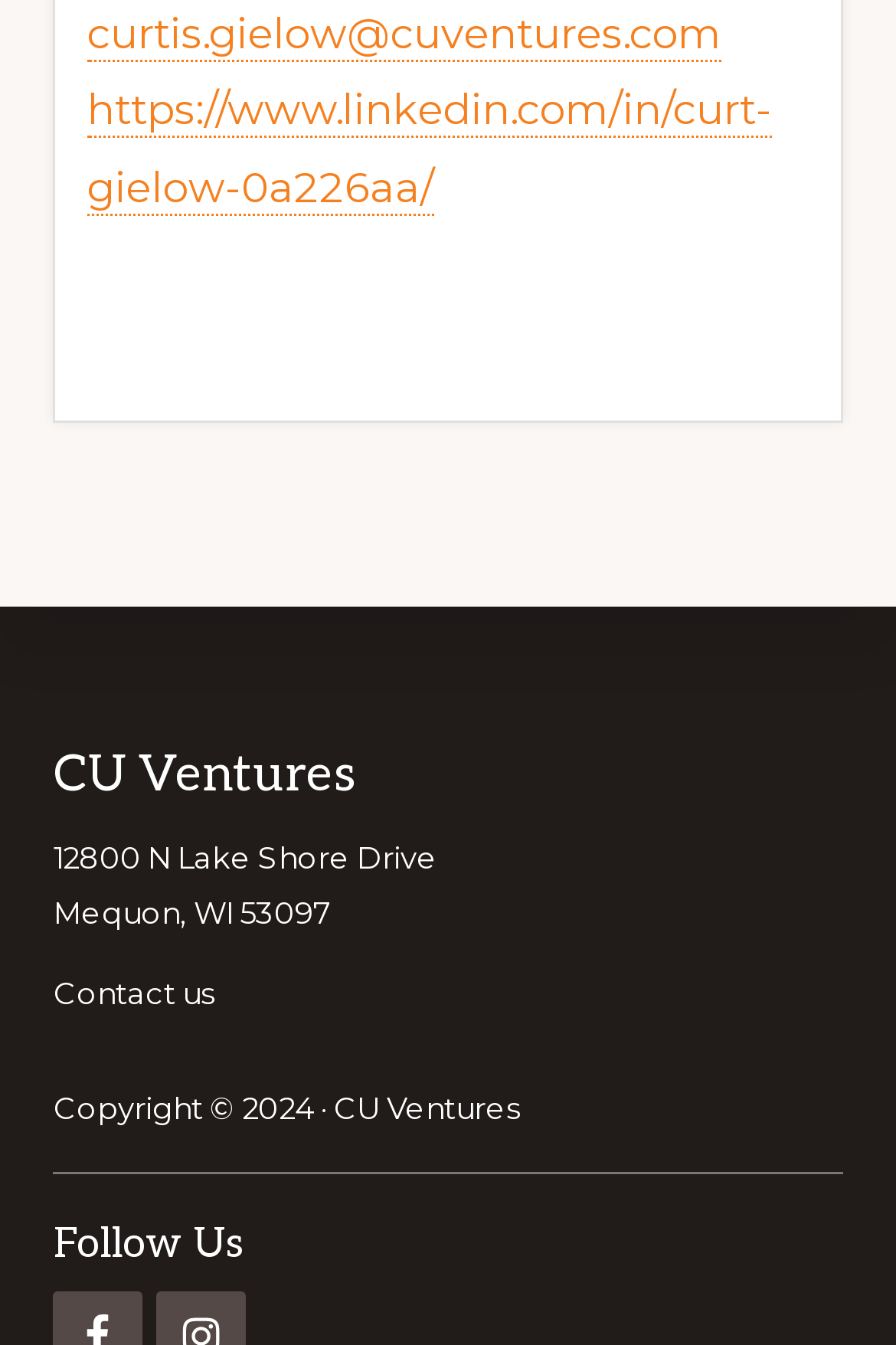Please predict the bounding box coordinates (top-left x, top-left y, bottom-right x, bottom-right y) for the UI element in the screenshot that fits the description: Contact

None